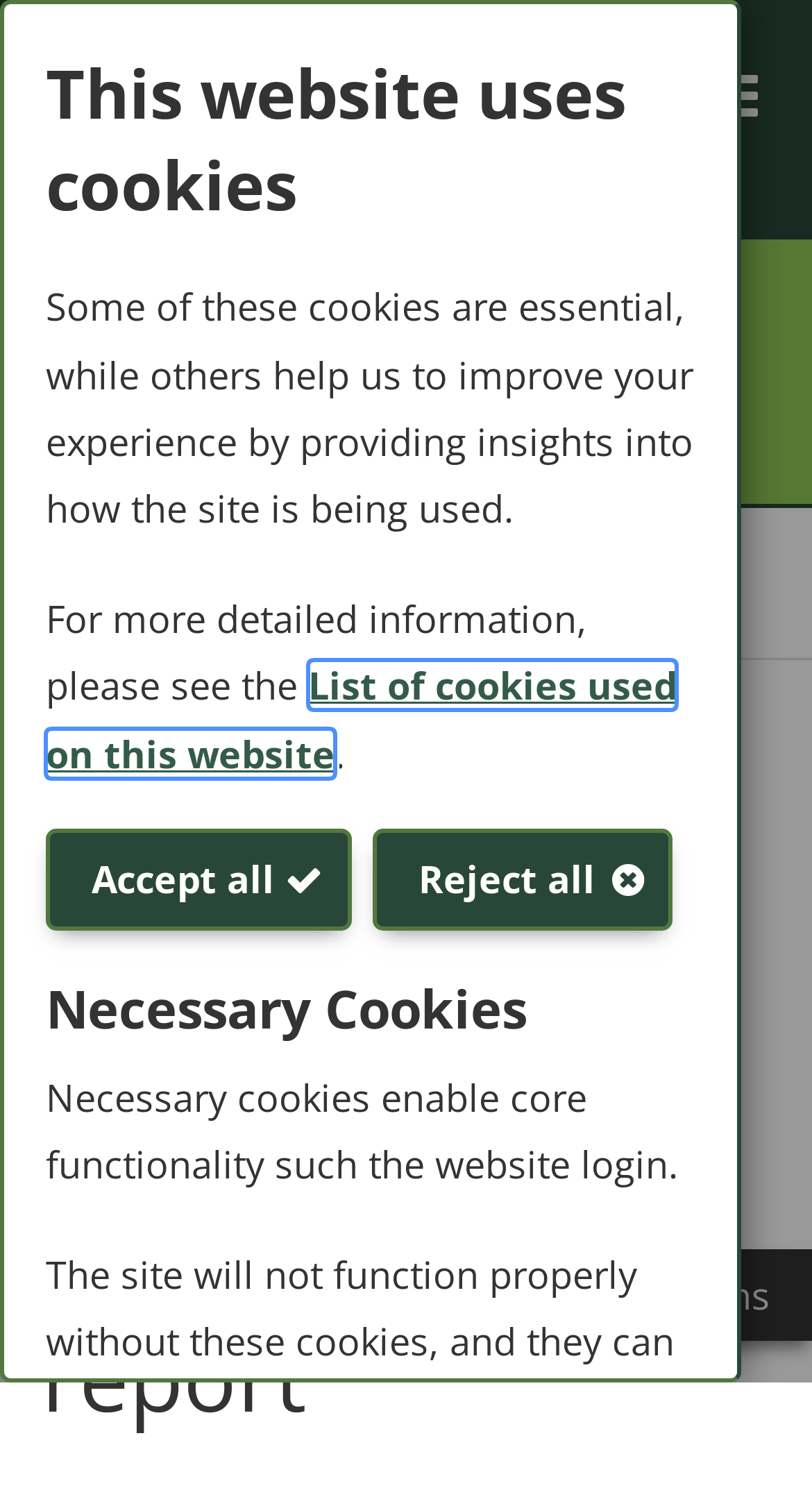Pinpoint the bounding box coordinates of the element to be clicked to execute the instruction: "Toggle mobile menu visibility".

[0.867, 0.042, 0.949, 0.086]